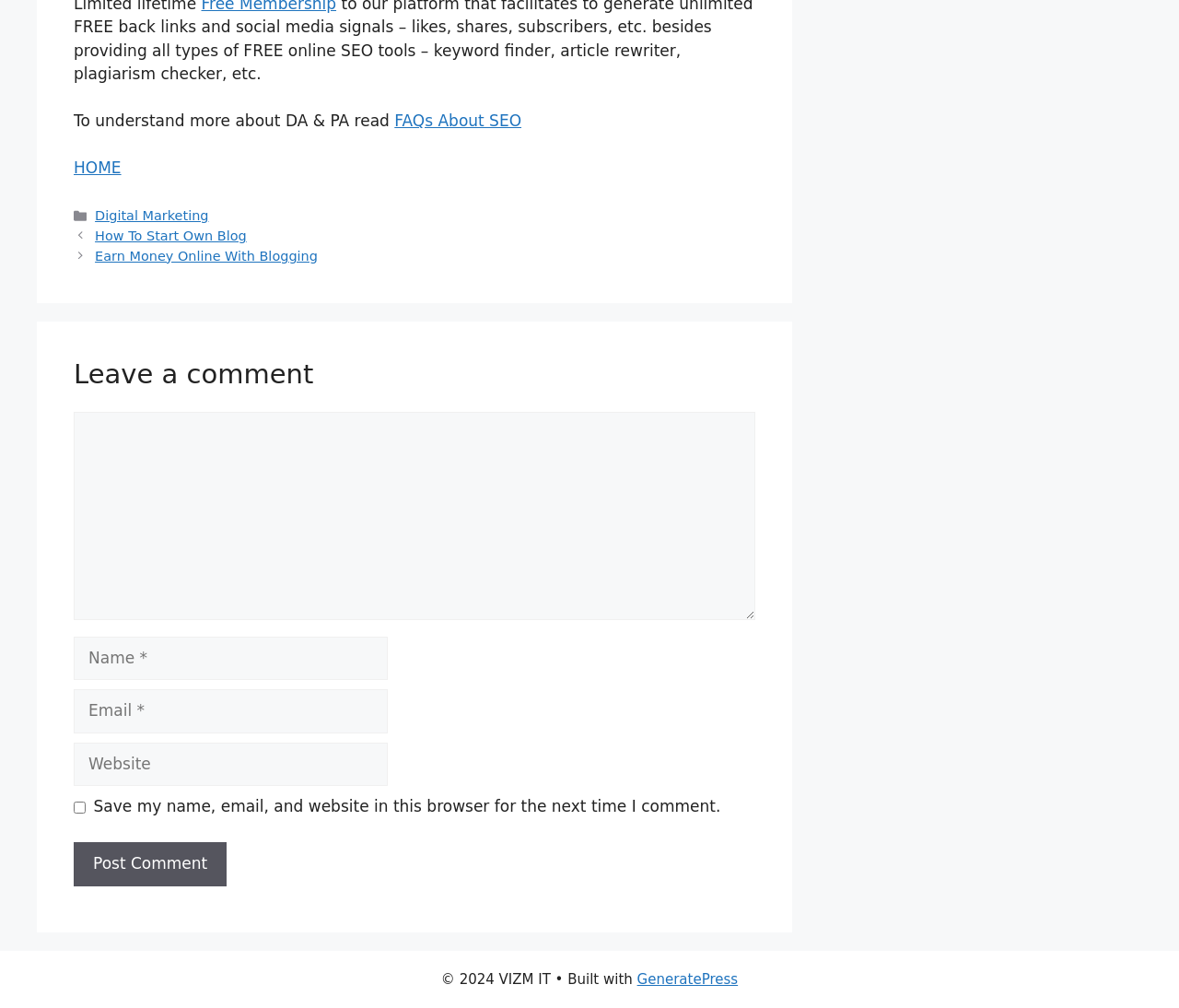Answer the question in a single word or phrase:
What is the purpose of the comment section?

To leave a comment